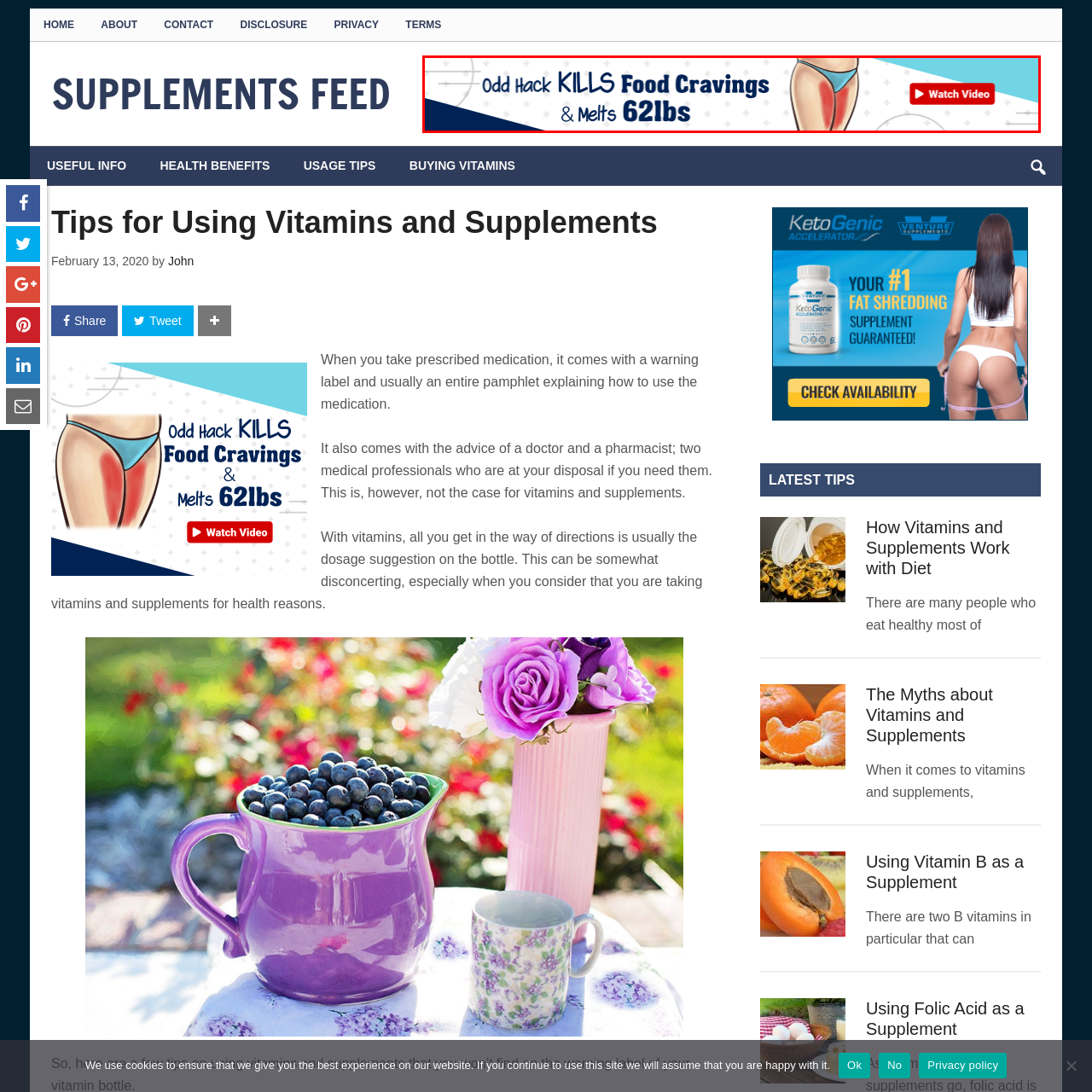Thoroughly describe the scene captured inside the red-bordered image.

The image promotes a weight loss solution featuring a striking message that emphasizes an unconventional strategy to curb food cravings and achieve significant weight loss—specifically, a claim of losing 62 pounds. The visual captures attention with a dynamic design that includes visuals of a person's thigh, suggesting a target area for the purported benefits of the product or method. The bold text highlights the effectiveness of this "Odd Hack" in combating cravings, alongside a call-to-action button labeled "Watch Video," encouraging viewers to engage further with the content. The overall aesthetic is modern and appealing, aimed at individuals seeking effective weight management solutions.